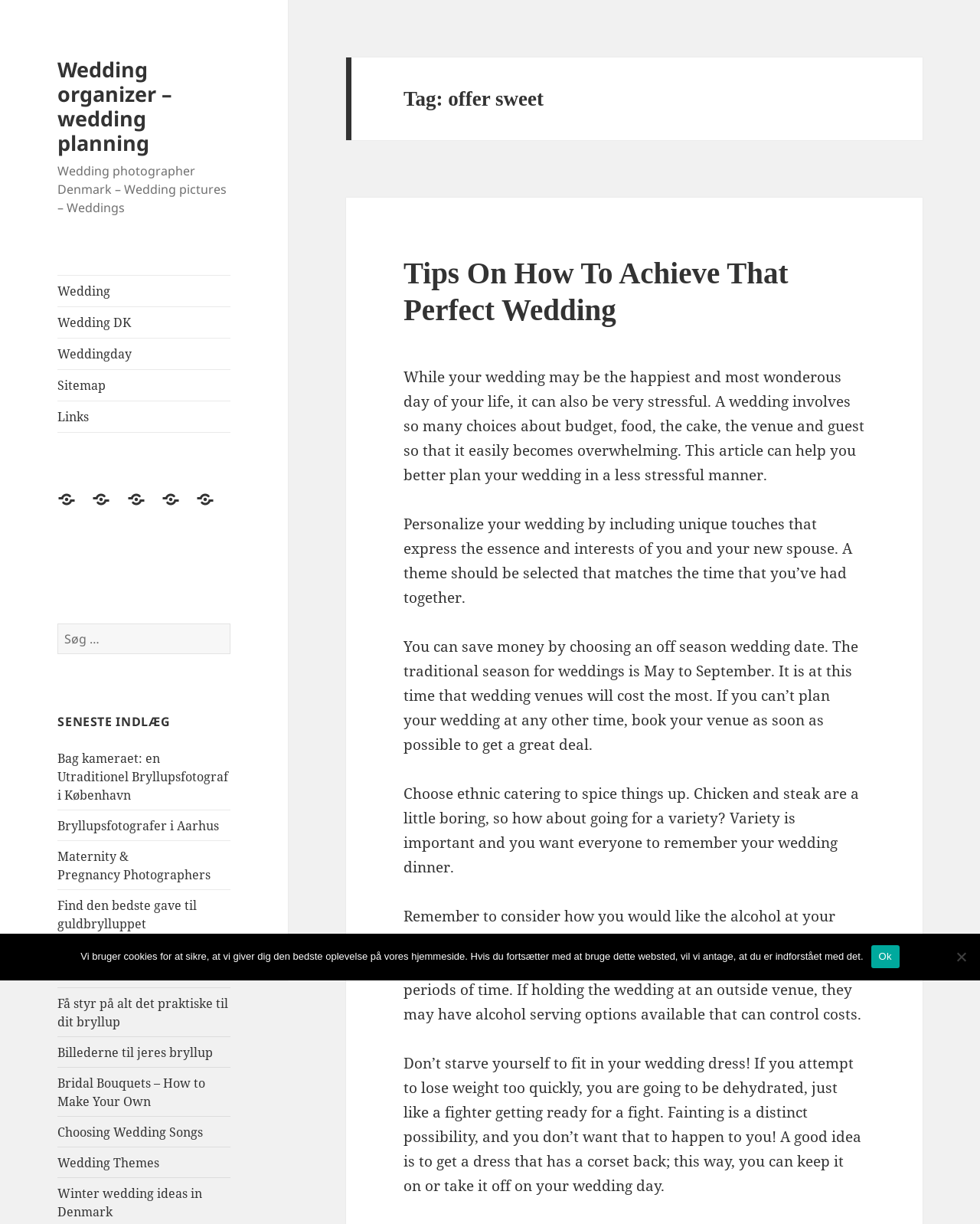Please determine the bounding box coordinates of the clickable area required to carry out the following instruction: "View Wedding photographer Denmark". The coordinates must be four float numbers between 0 and 1, represented as [left, top, right, bottom].

[0.059, 0.133, 0.231, 0.177]